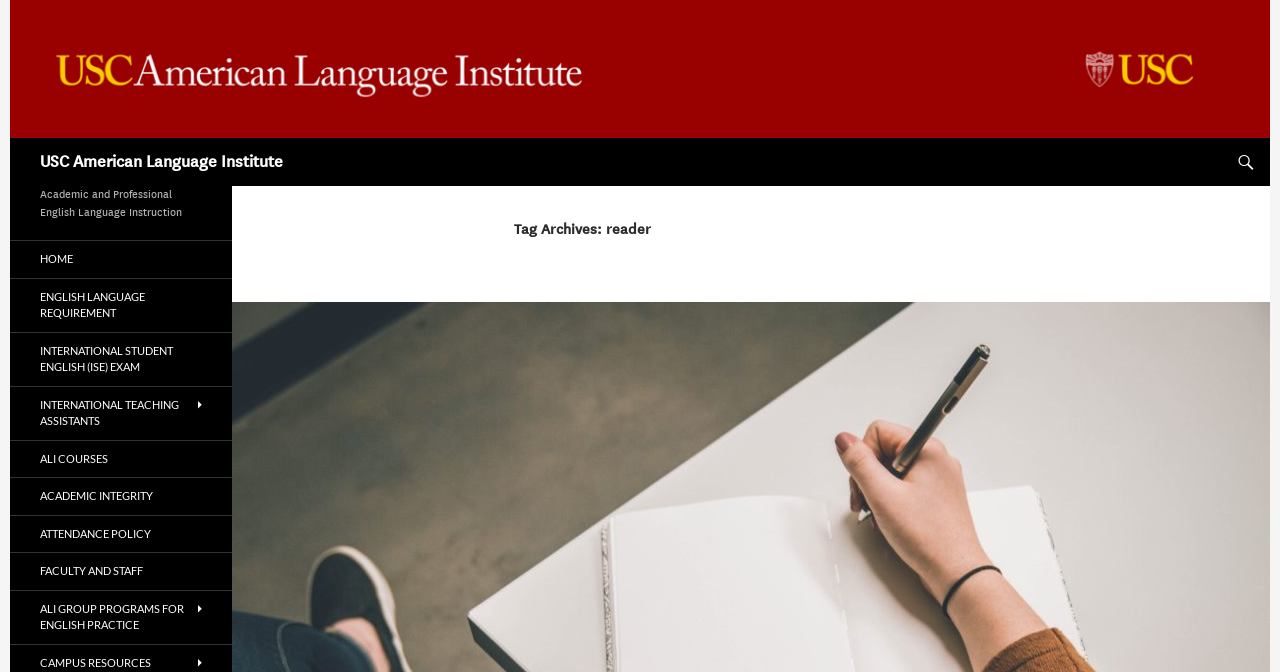Locate the bounding box coordinates of the element you need to click to accomplish the task described by this instruction: "go to home page".

[0.008, 0.359, 0.181, 0.414]